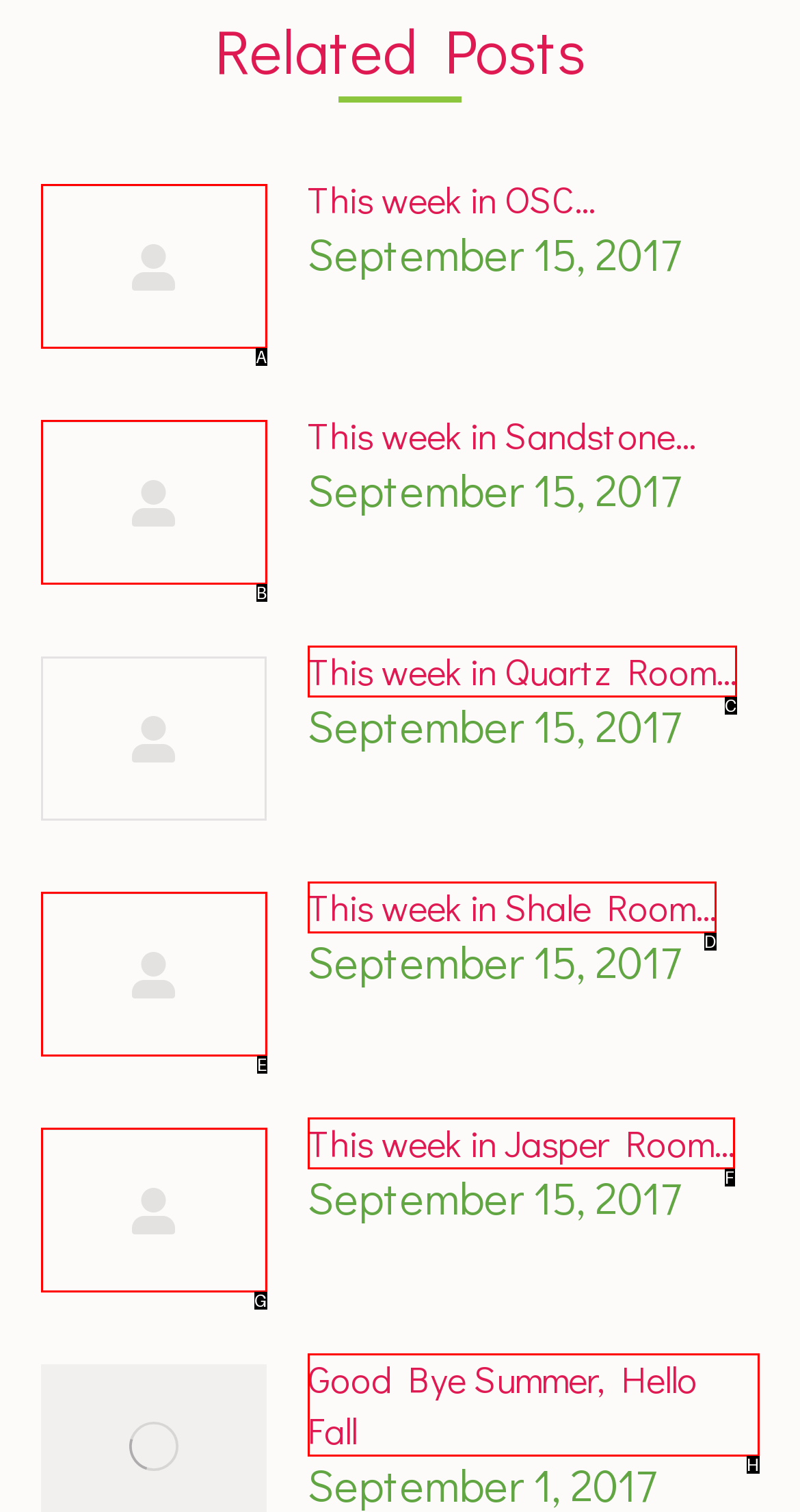Assess the description: Good Bye Summer, Hello Fall and select the option that matches. Provide the letter of the chosen option directly from the given choices.

H